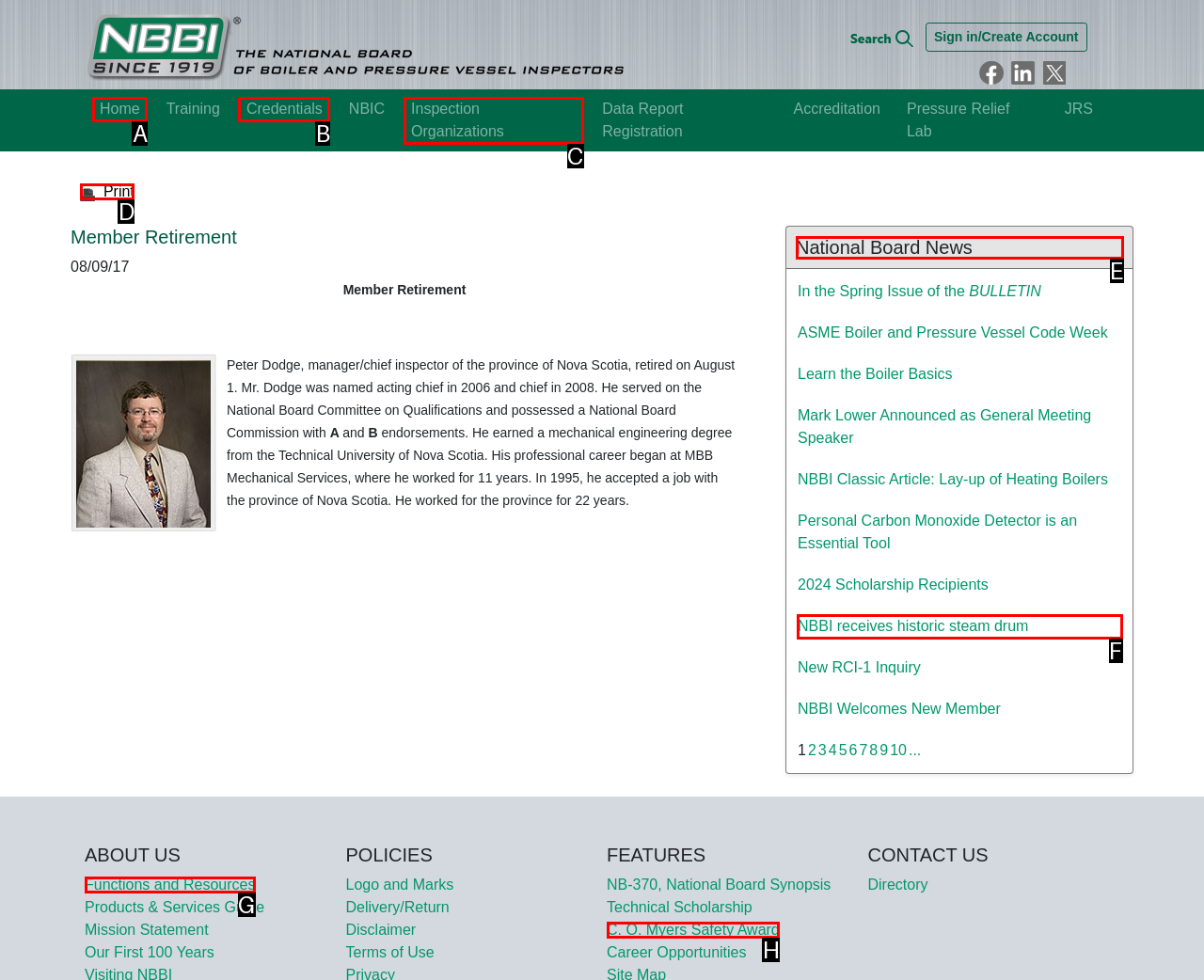Show which HTML element I need to click to perform this task: Learn more about the National Board News Answer with the letter of the correct choice.

E